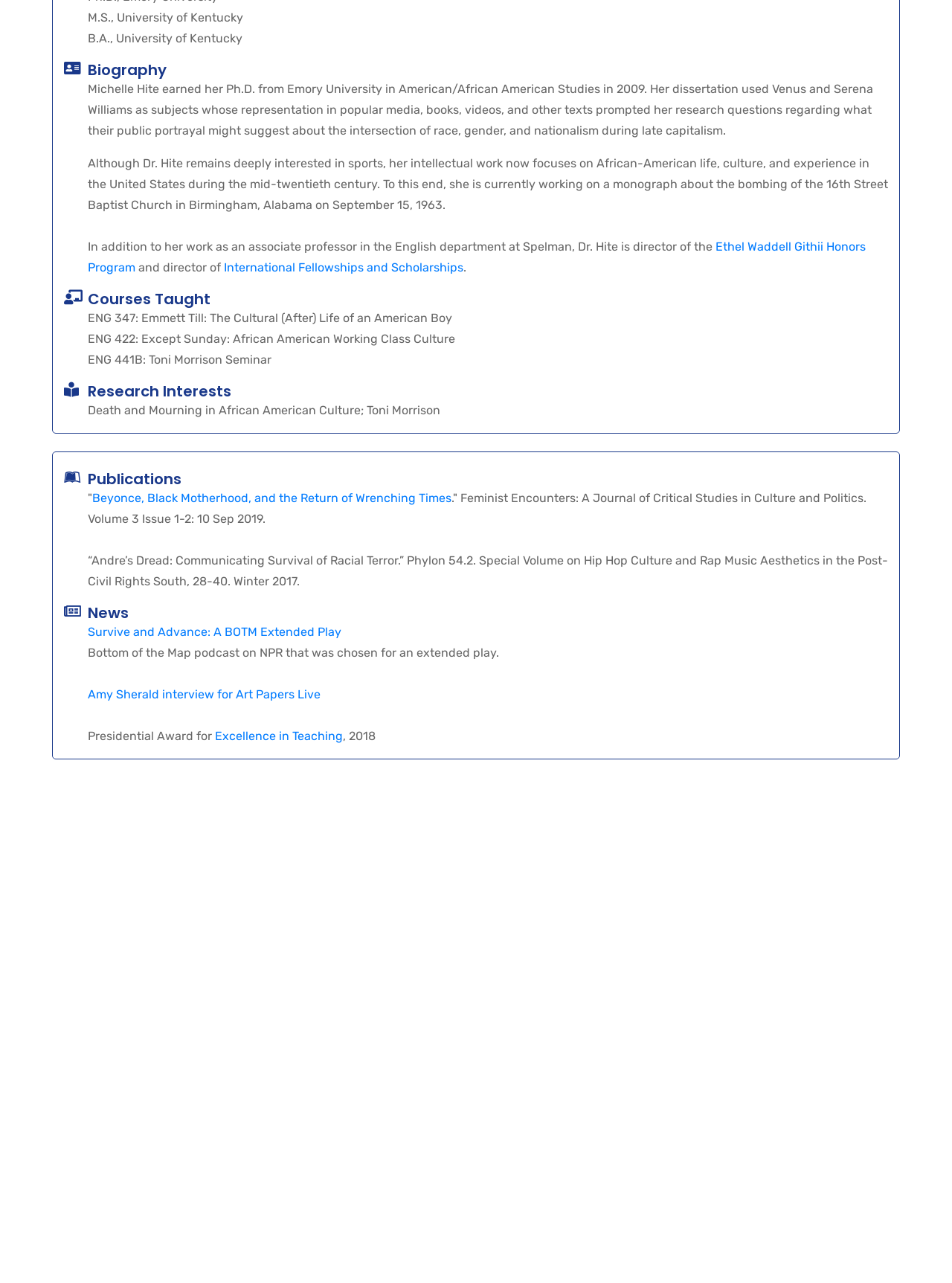Locate the bounding box coordinates of the area that needs to be clicked to fulfill the following instruction: "Click on the 'Contact us' link in the site navigation". The coordinates should be in the format of four float numbers between 0 and 1, namely [left, top, right, bottom].

None